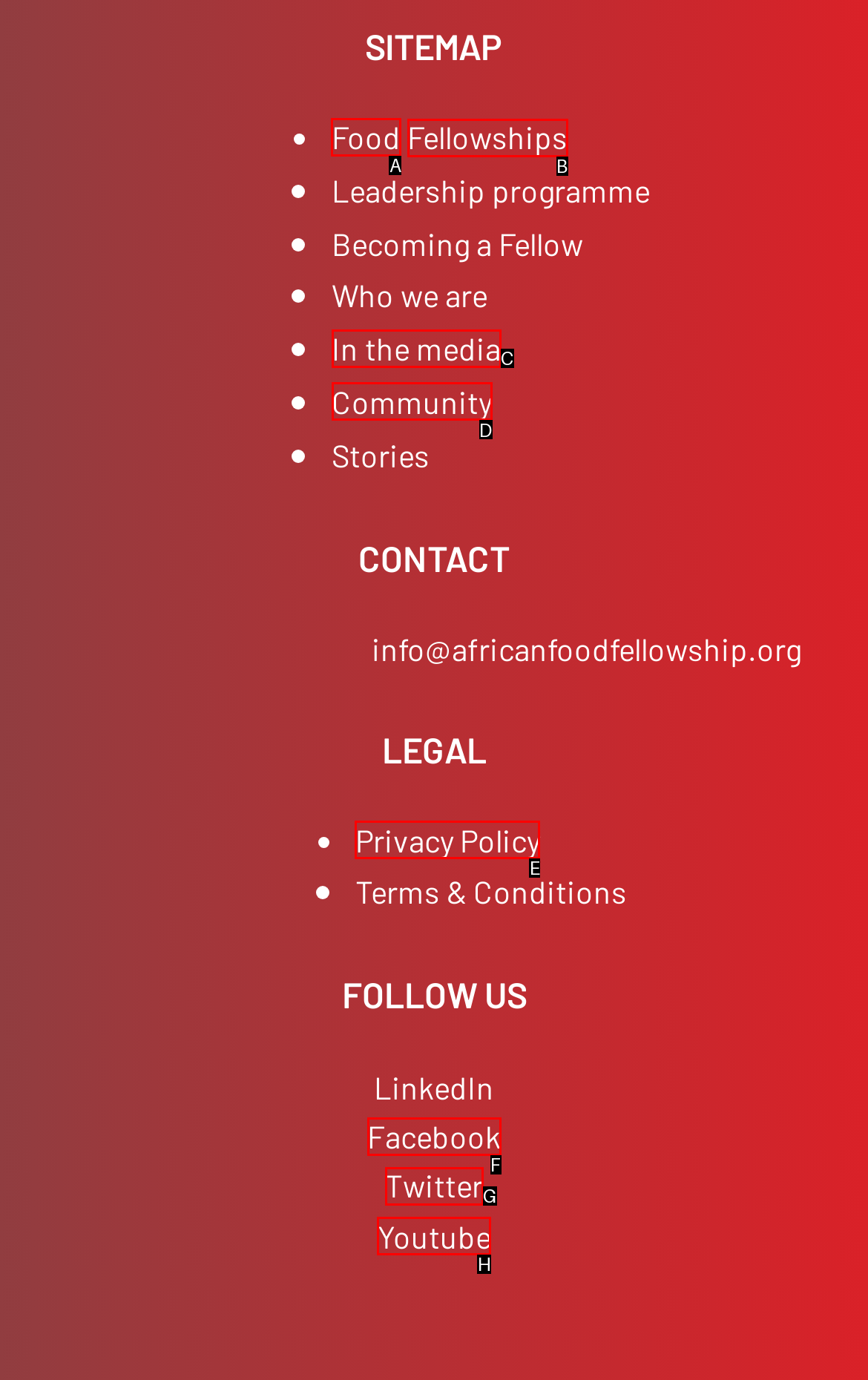Point out the HTML element I should click to achieve the following: Check the disclaimer Reply with the letter of the selected element.

None